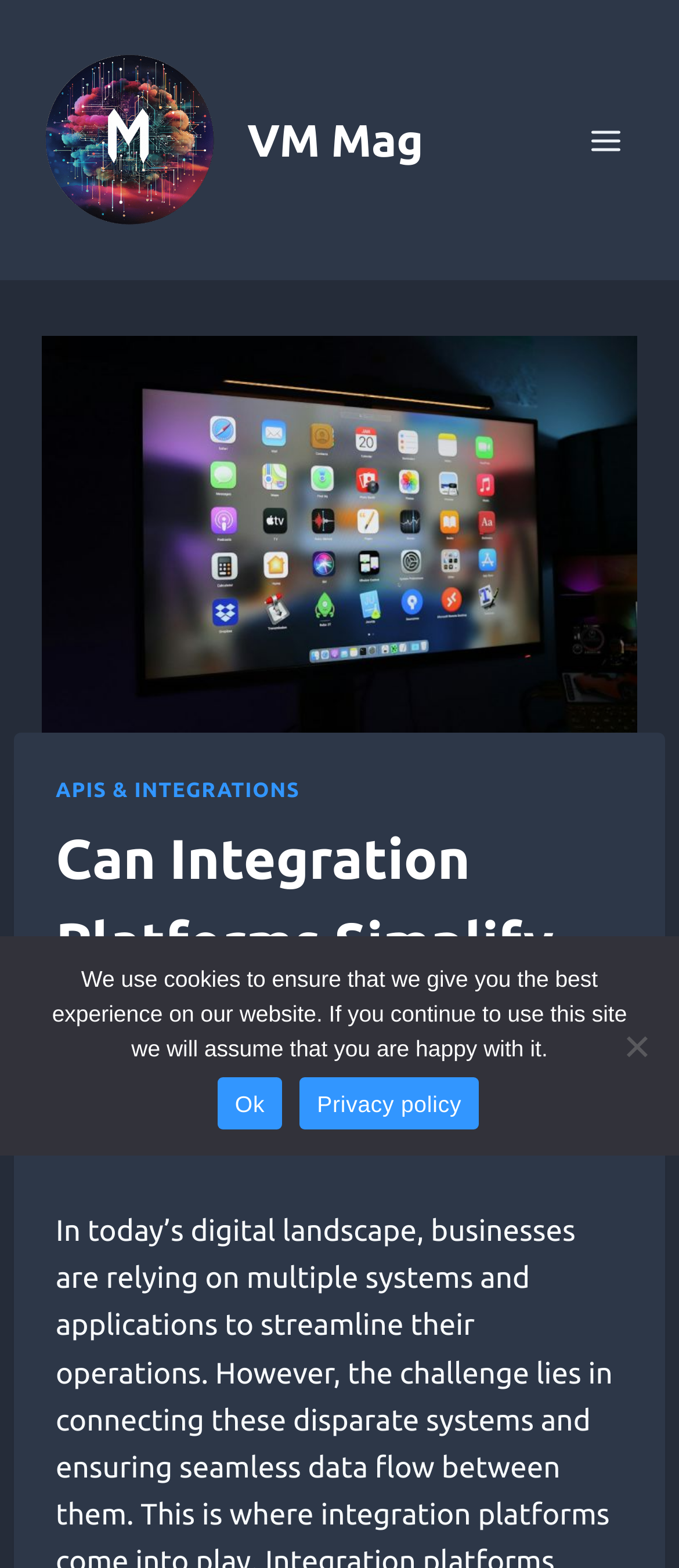What is the purpose of the dialog box at the bottom of the page?
Please give a detailed and elaborate explanation in response to the question.

The dialog box at the bottom of the page is a 'Cookie Notice' which informs users about the use of cookies on the website and provides options to accept or decline.